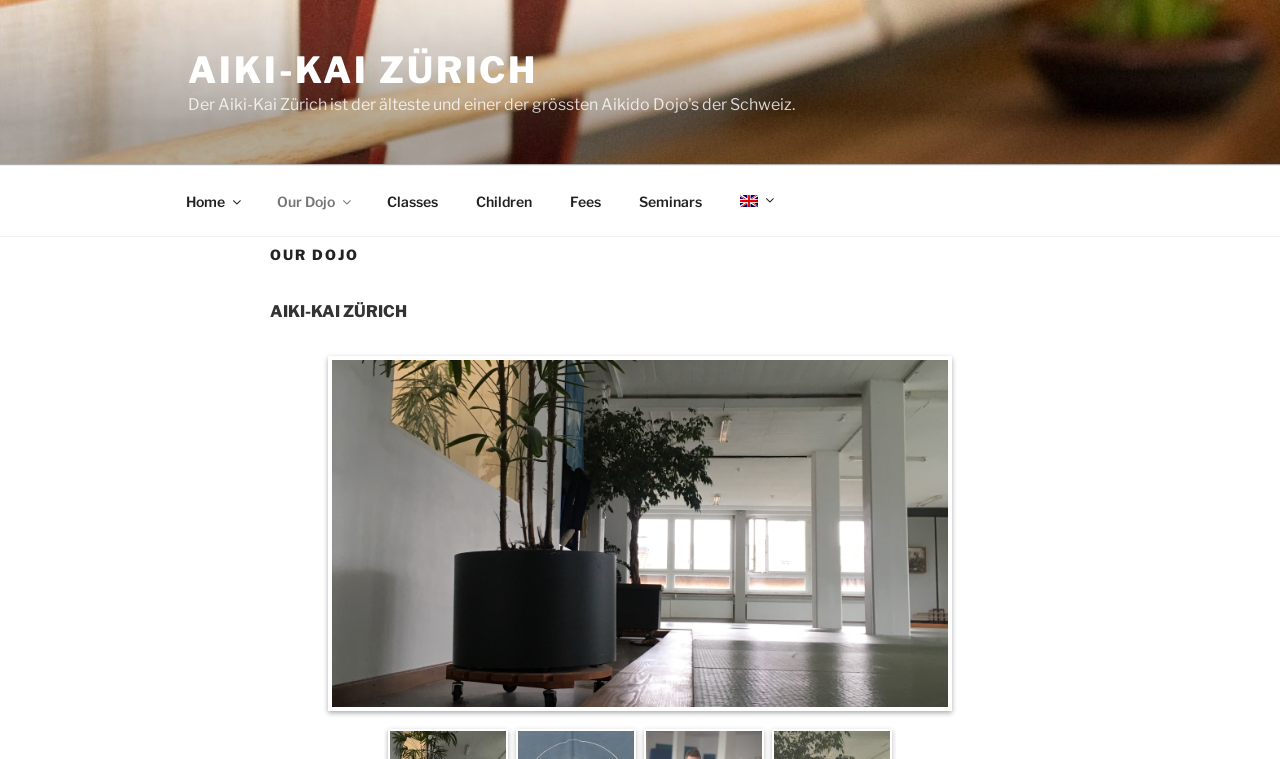Specify the bounding box coordinates of the element's area that should be clicked to execute the given instruction: "check classes". The coordinates should be four float numbers between 0 and 1, i.e., [left, top, right, bottom].

[0.288, 0.233, 0.355, 0.297]